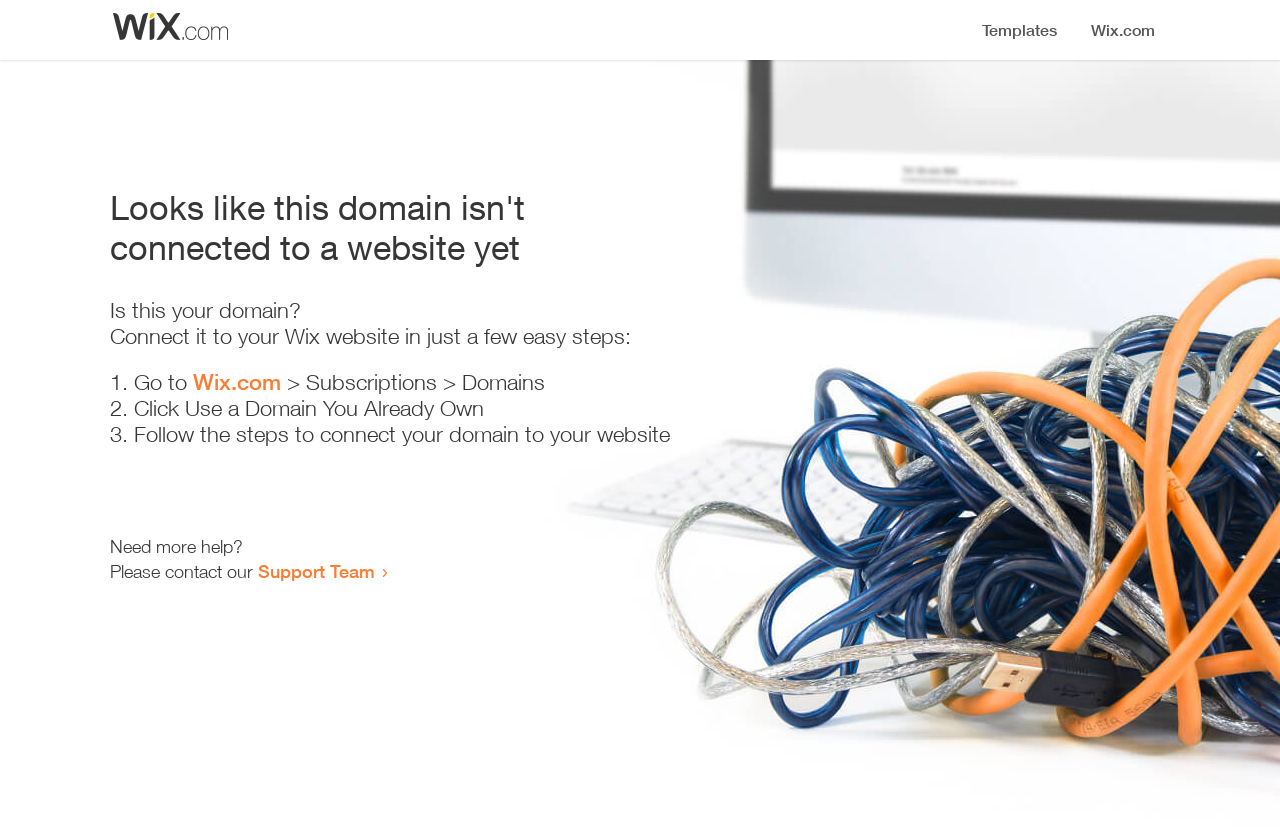Please identify the primary heading on the webpage and return its text.

Looks like this domain isn't
connected to a website yet